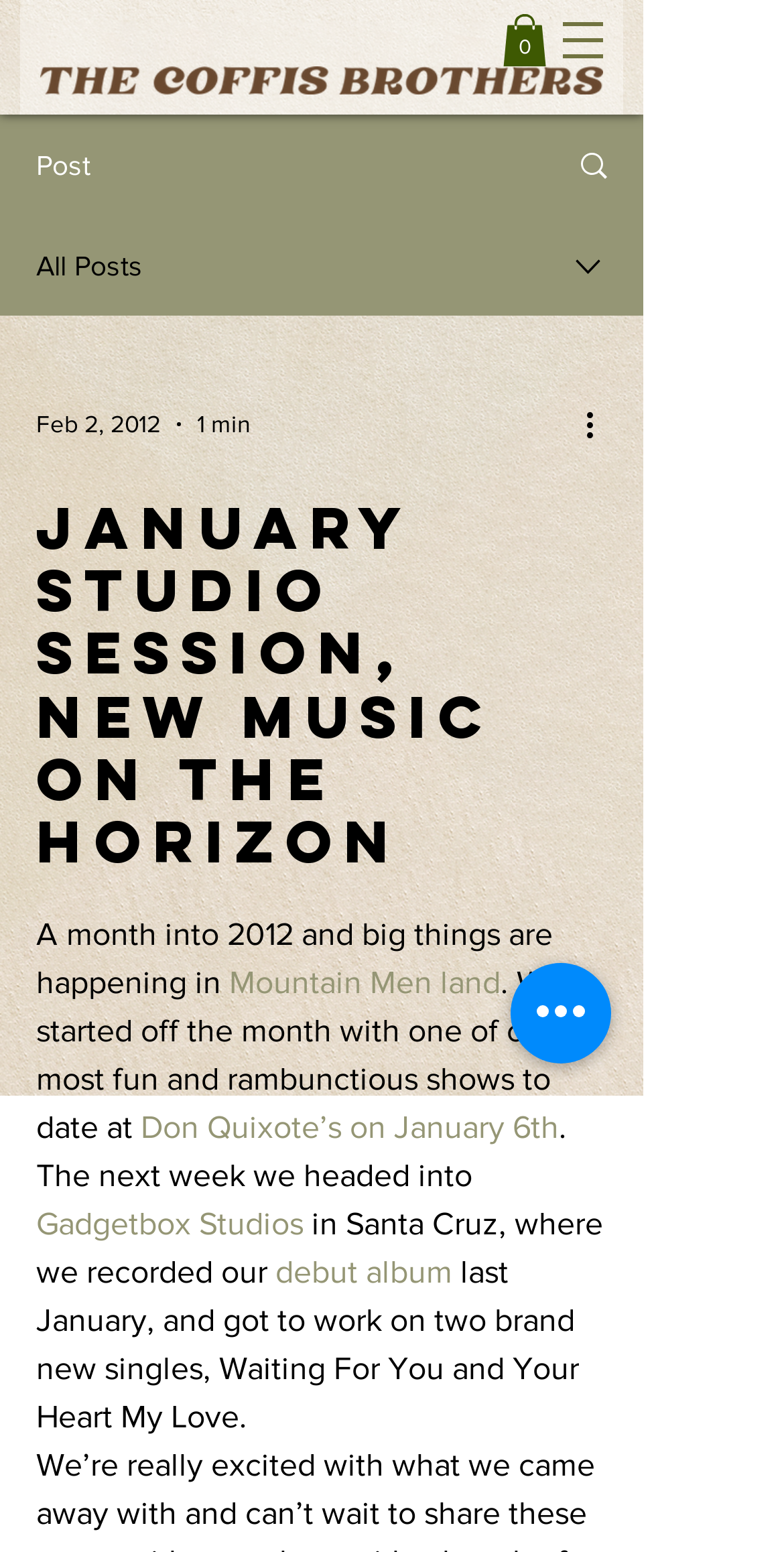Show the bounding box coordinates of the region that should be clicked to follow the instruction: "Quick actions."

[0.651, 0.62, 0.779, 0.685]